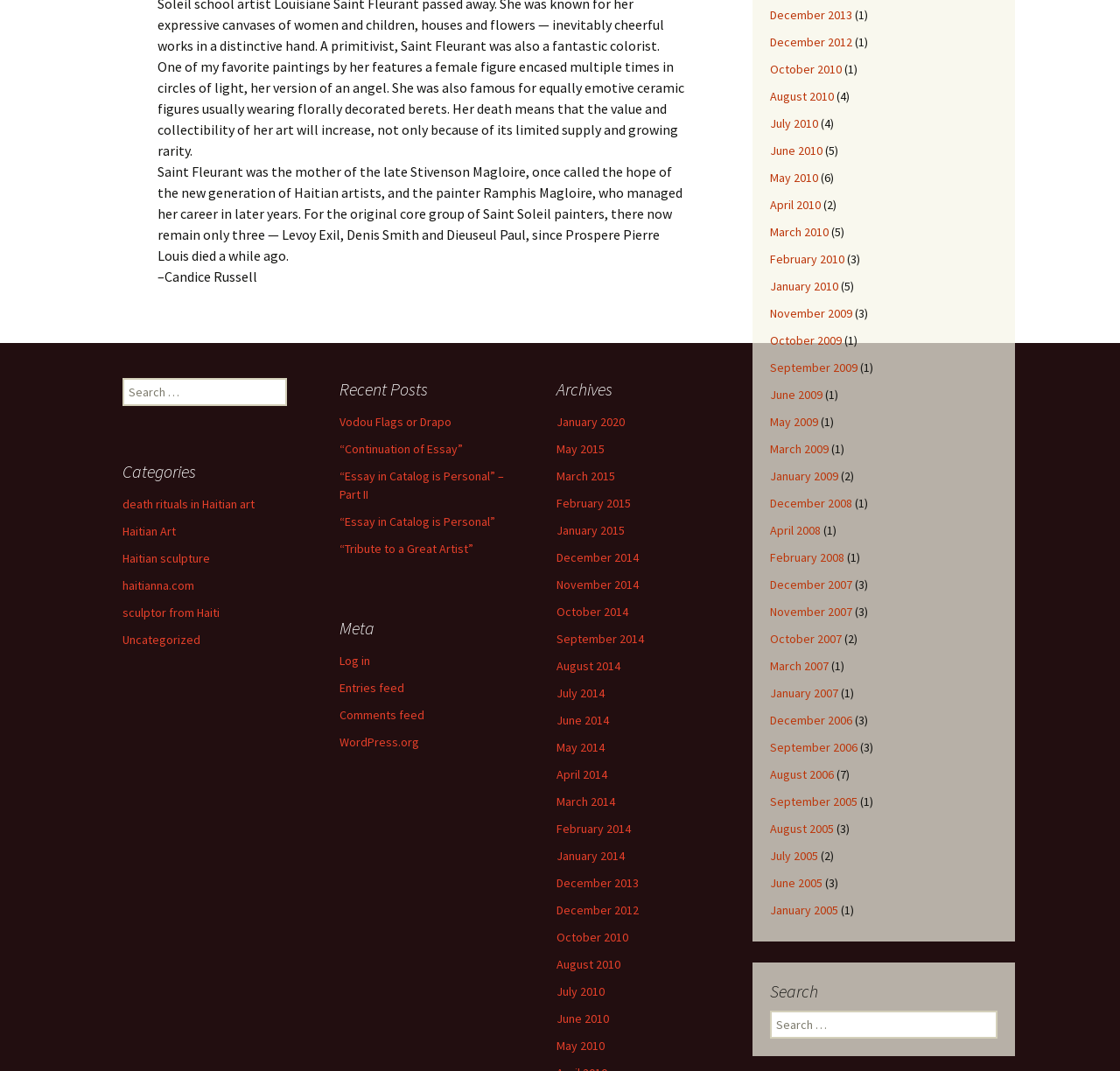Please specify the bounding box coordinates of the region to click in order to perform the following instruction: "Enter Your Name".

None